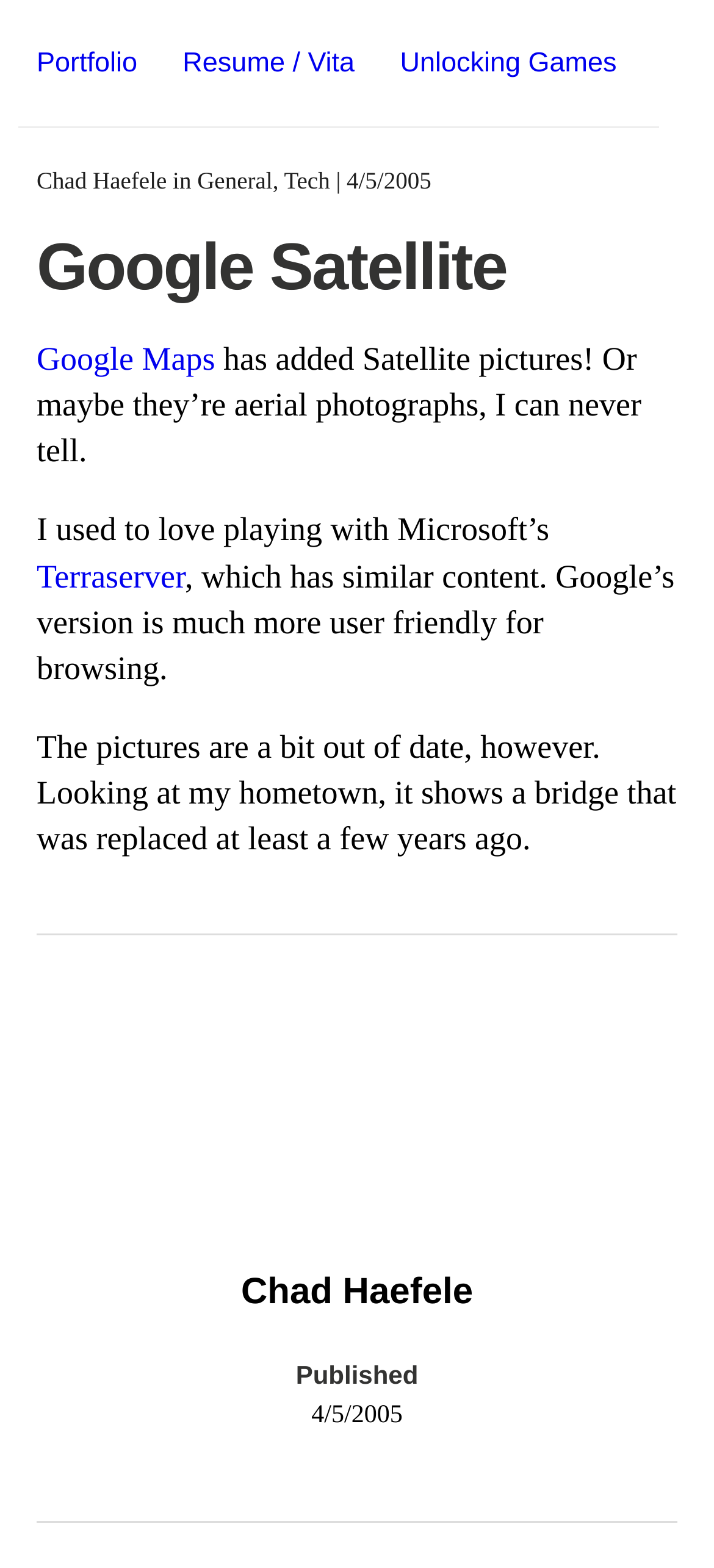When was the article published?
Provide a concise answer using a single word or phrase based on the image.

4/5/2005